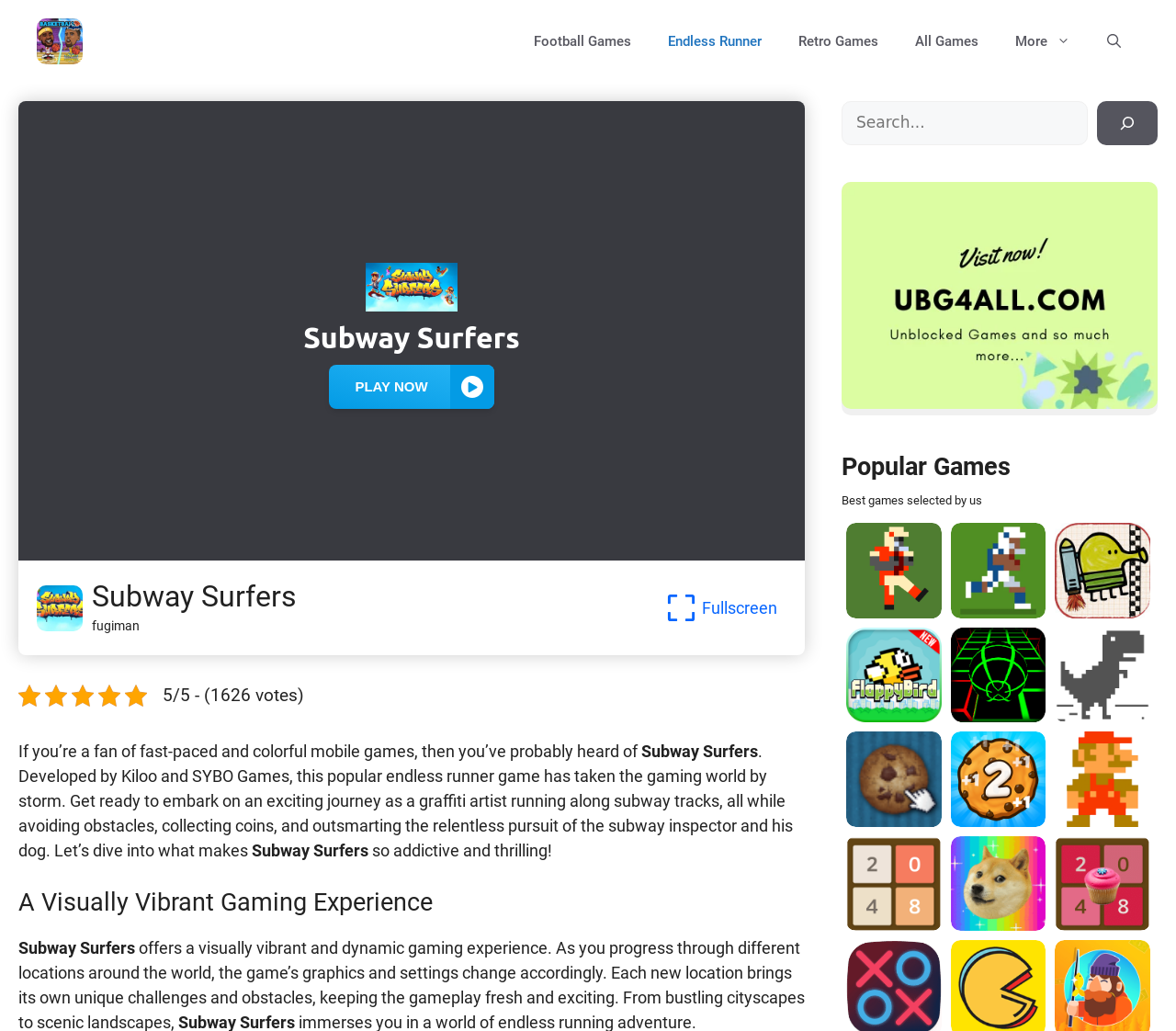What is the name of the developer of Subway Surfers?
Can you offer a detailed and complete answer to this question?

According to the webpage, the developers of Subway Surfers are Kiloo and SYBO Games, which is mentioned in the text description of the game.